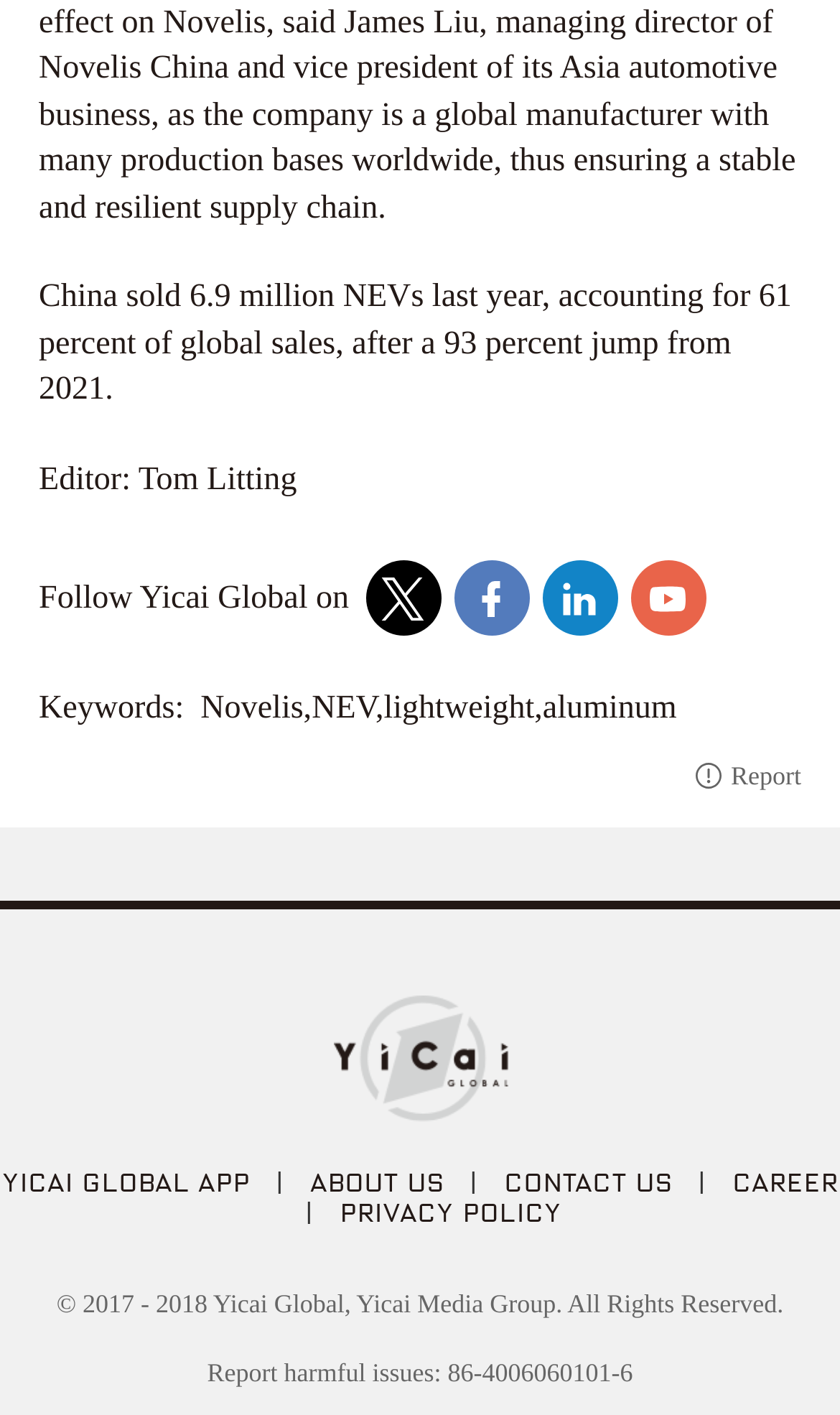Answer in one word or a short phrase: 
Who is the editor of the article?

Tom Litting